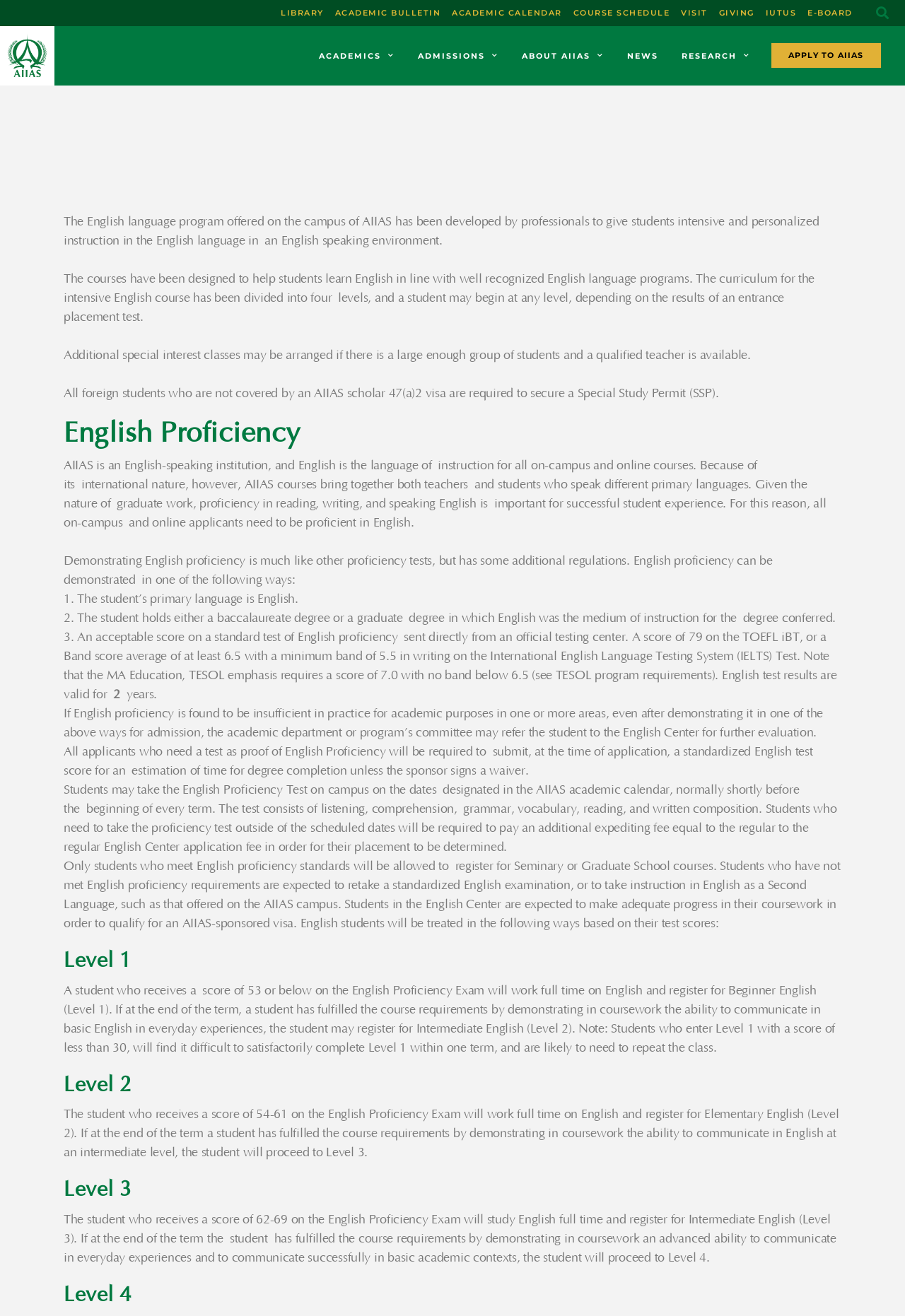What is the name of the institution offering the English language program?
Could you answer the question in a detailed manner, providing as much information as possible?

The webpage is about the English language program offered on the campus of AIIAS, which is an institution that provides intensive and personalized instruction in the English language.